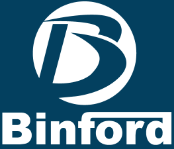Please provide a detailed answer to the question below by examining the image:
What is the font style of the word 'Binford'?

The caption states that the word 'Binford' is rendered in bold, modern font, emphasizing the company's identity, which suggests that the font style of the word 'Binford' is bold and modern.